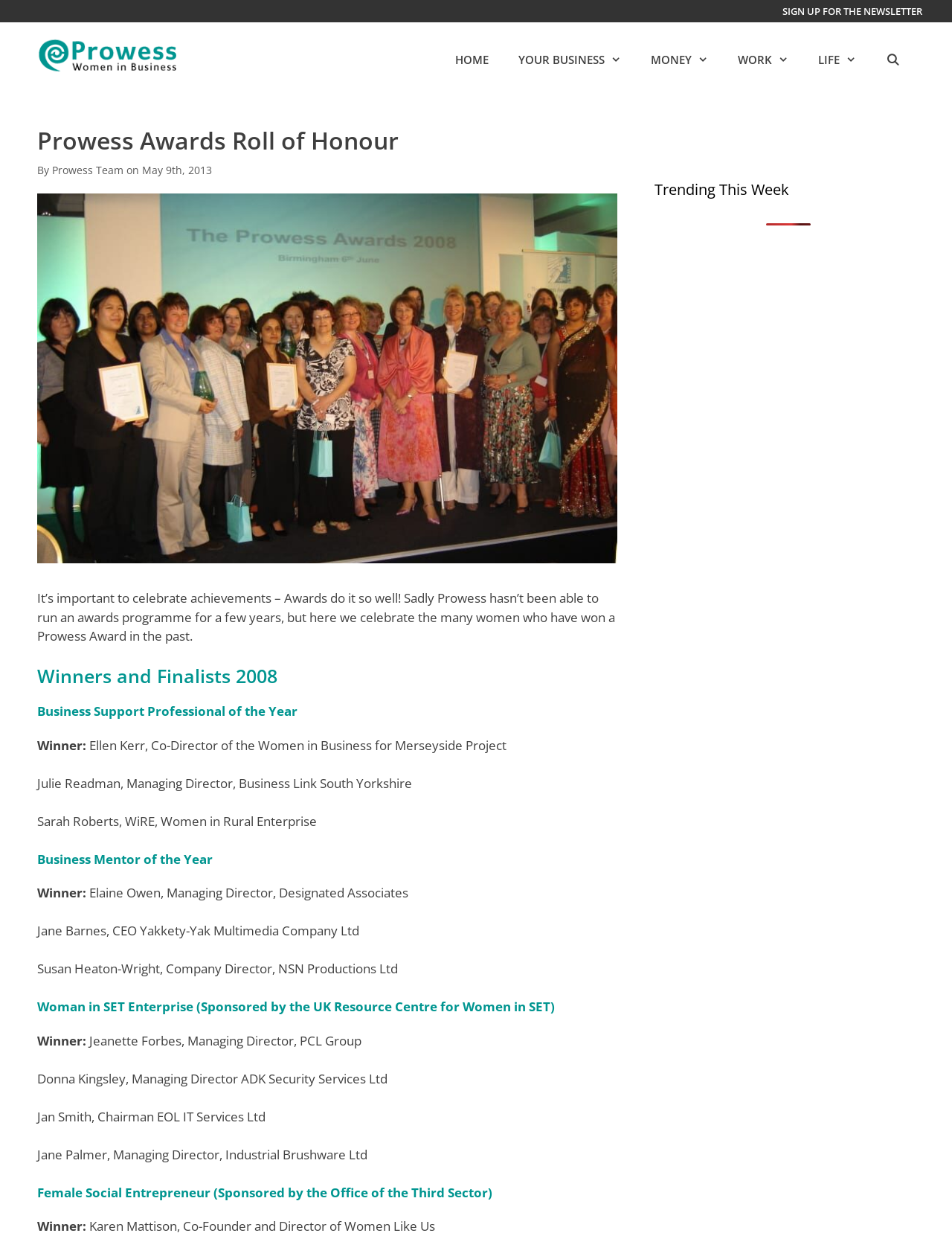Refer to the image and answer the question with as much detail as possible: What is the name of the company led by Jeanette Forbes?

Jeanette Forbes is mentioned as the Managing Director of PCL Group in the static text under the heading 'Woman in SET Enterprise (Sponsored by the UK Resource Centre for Women in SET)'.